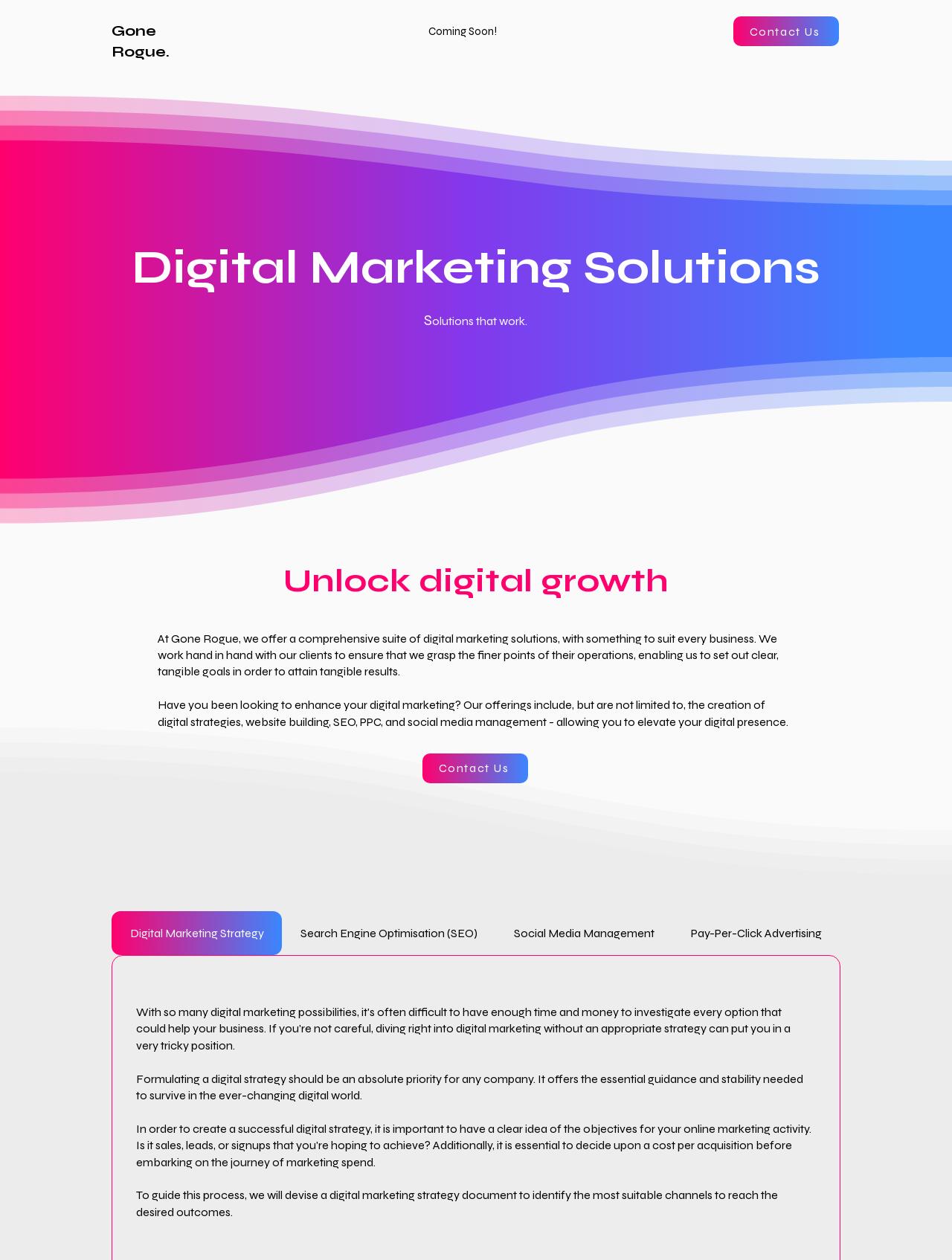What is the goal of Gone Rogue's digital marketing solutions?
Using the information from the image, answer the question thoroughly.

The webpage states that Gone Rogue works hand in hand with clients to set out clear, tangible goals in order to attain tangible results.